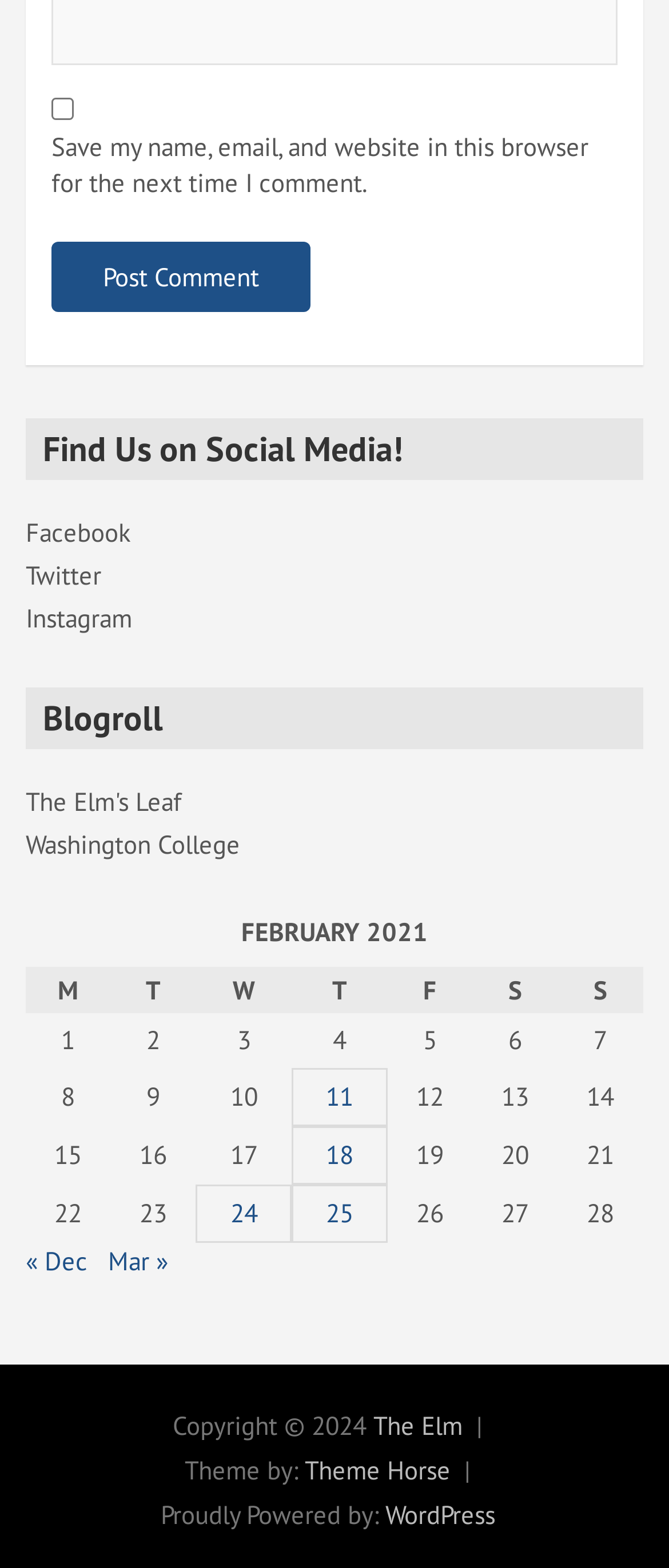Show the bounding box coordinates of the element that should be clicked to complete the task: "Check the calendar for February 11, 2021".

[0.436, 0.681, 0.579, 0.718]